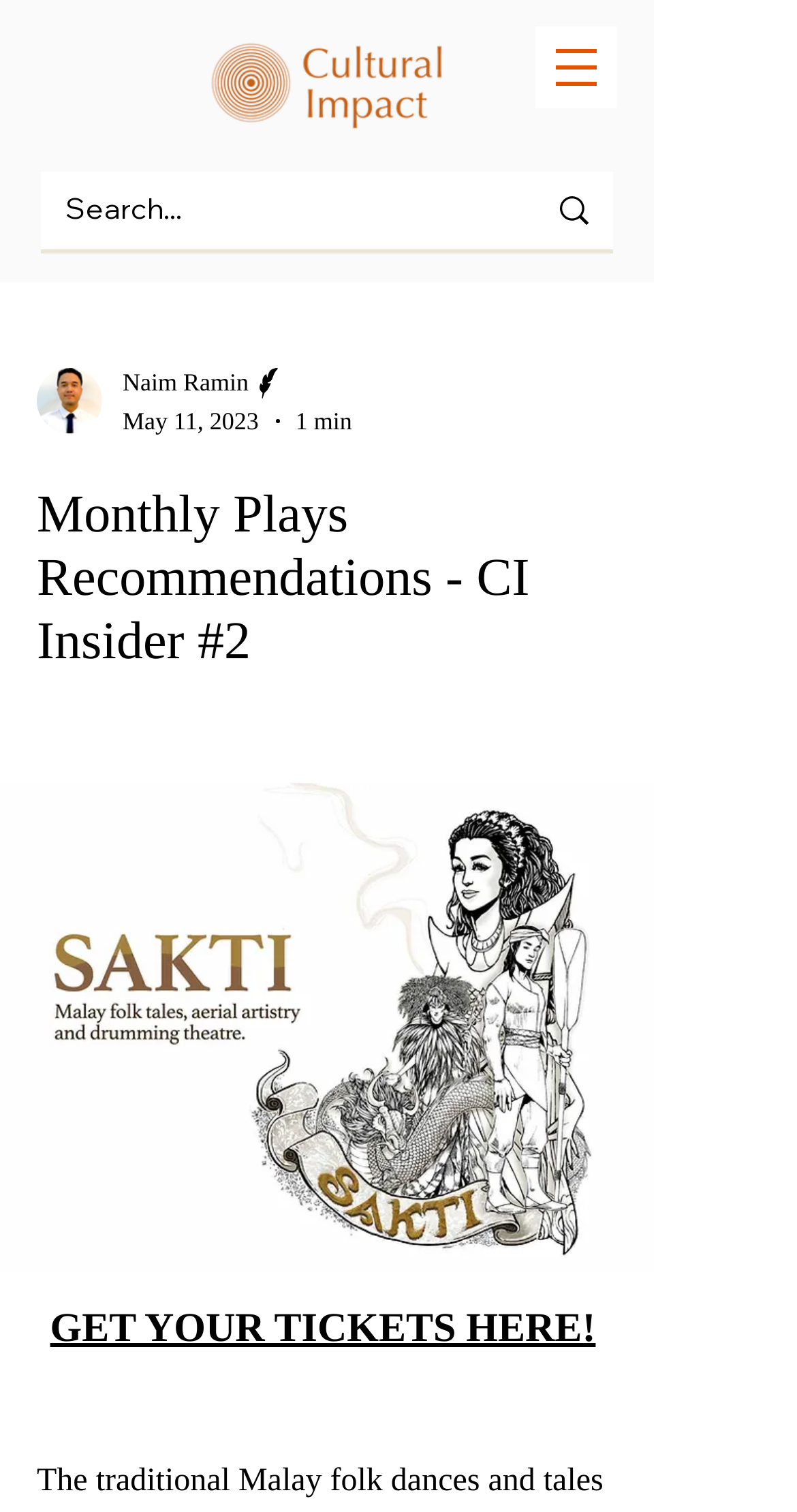Identify the bounding box for the UI element described as: "aria-label="Search..." name="q" placeholder="Search..."". Ensure the coordinates are four float numbers between 0 and 1, formatted as [left, top, right, bottom].

[0.082, 0.114, 0.574, 0.165]